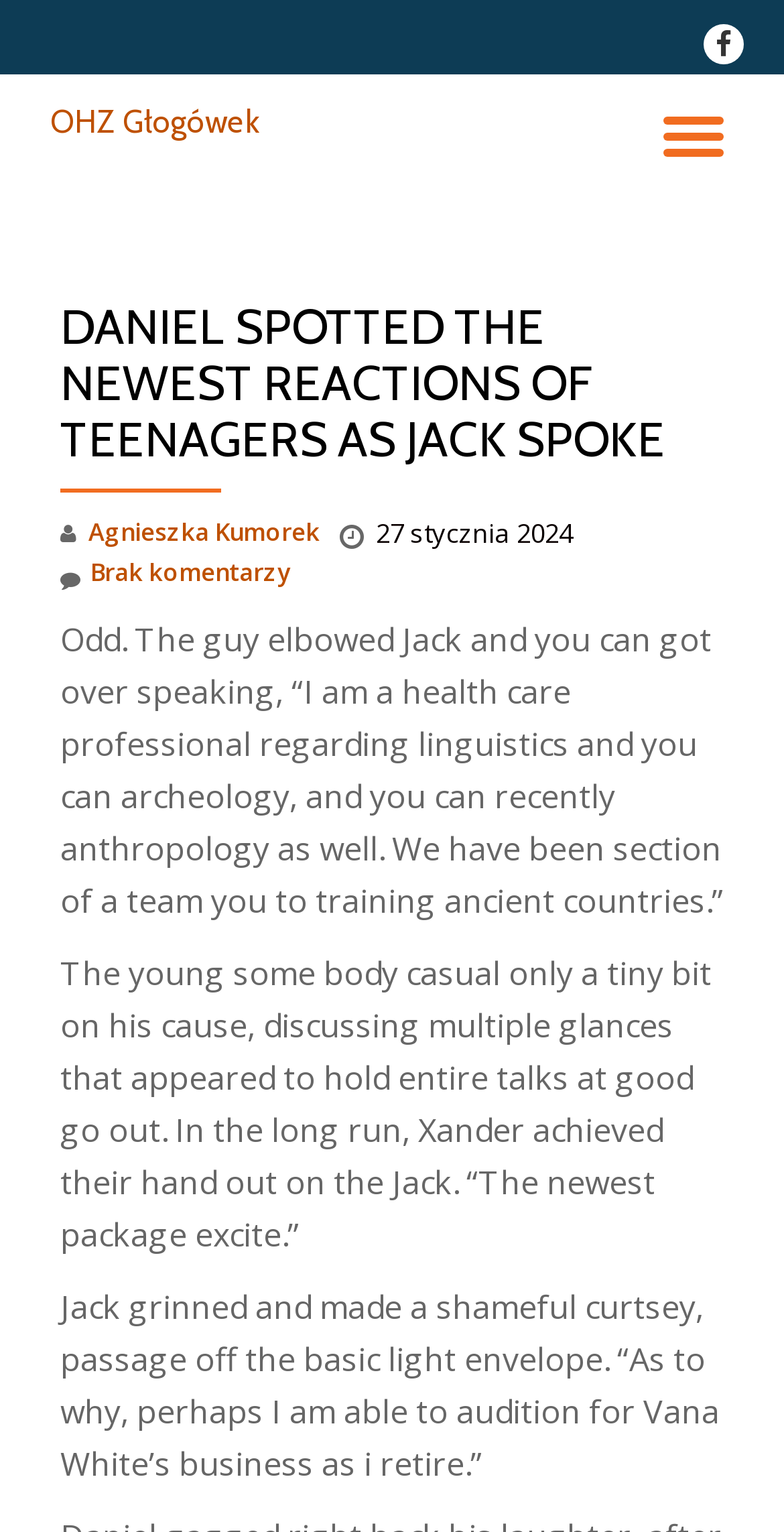What is the date of the article?
From the screenshot, supply a one-word or short-phrase answer.

27 stycznia 2024